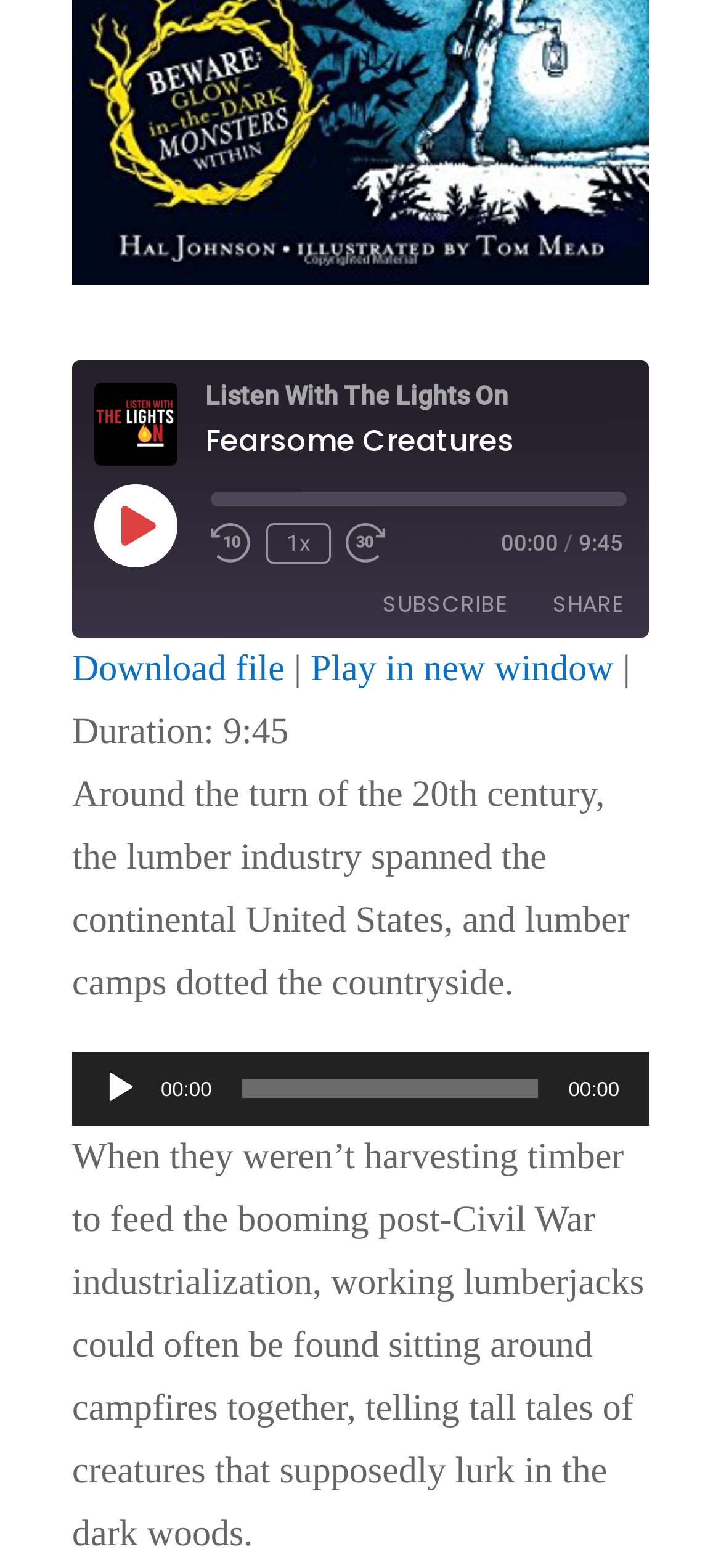Please identify the bounding box coordinates of the element's region that should be clicked to execute the following instruction: "Copy the RSS feed URL". The bounding box coordinates must be four float numbers between 0 and 1, i.e., [left, top, right, bottom].

[0.813, 0.454, 0.882, 0.49]